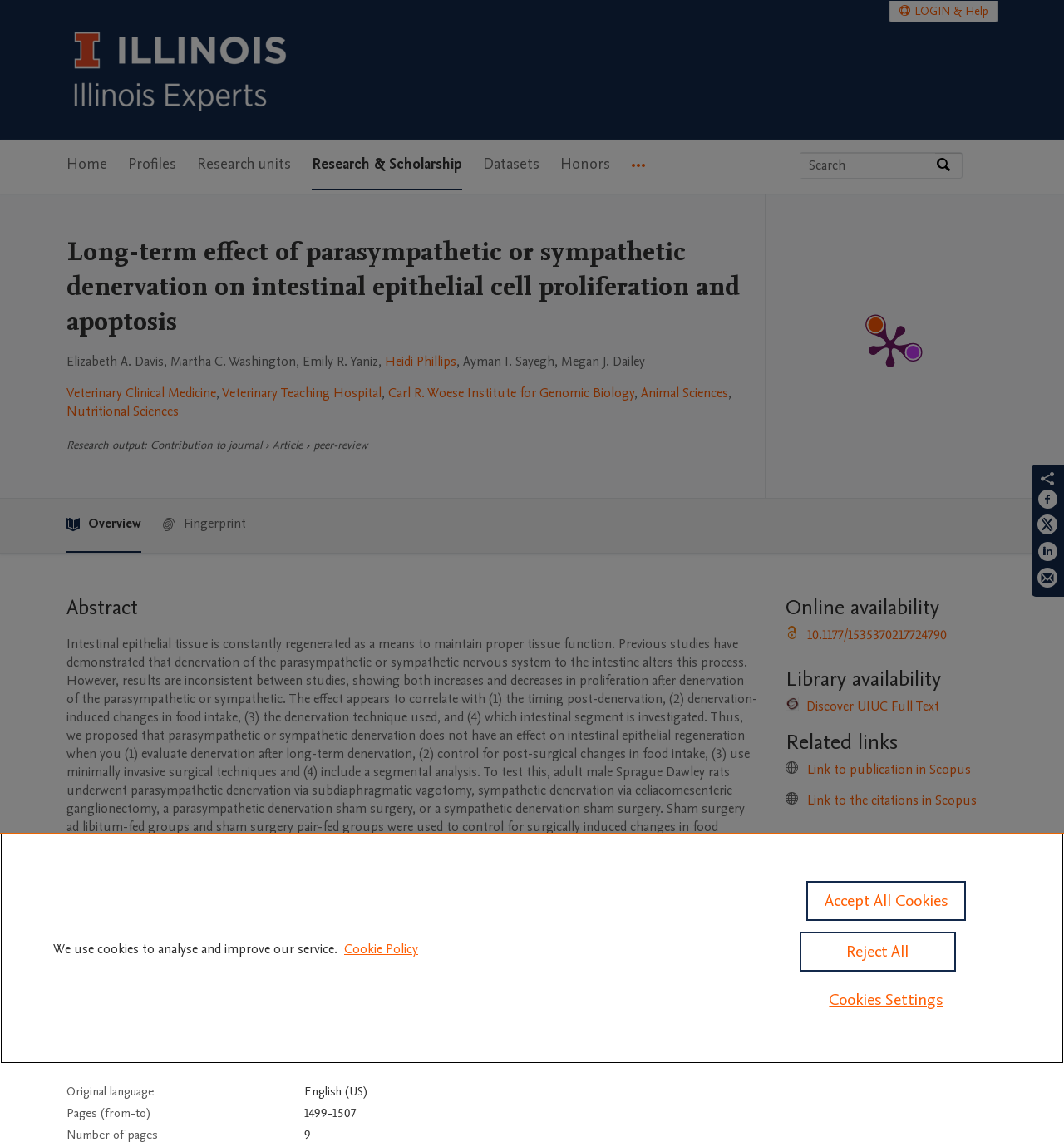What is the DOI of the publication?
From the screenshot, provide a brief answer in one word or phrase.

10.1177/1535370217724790